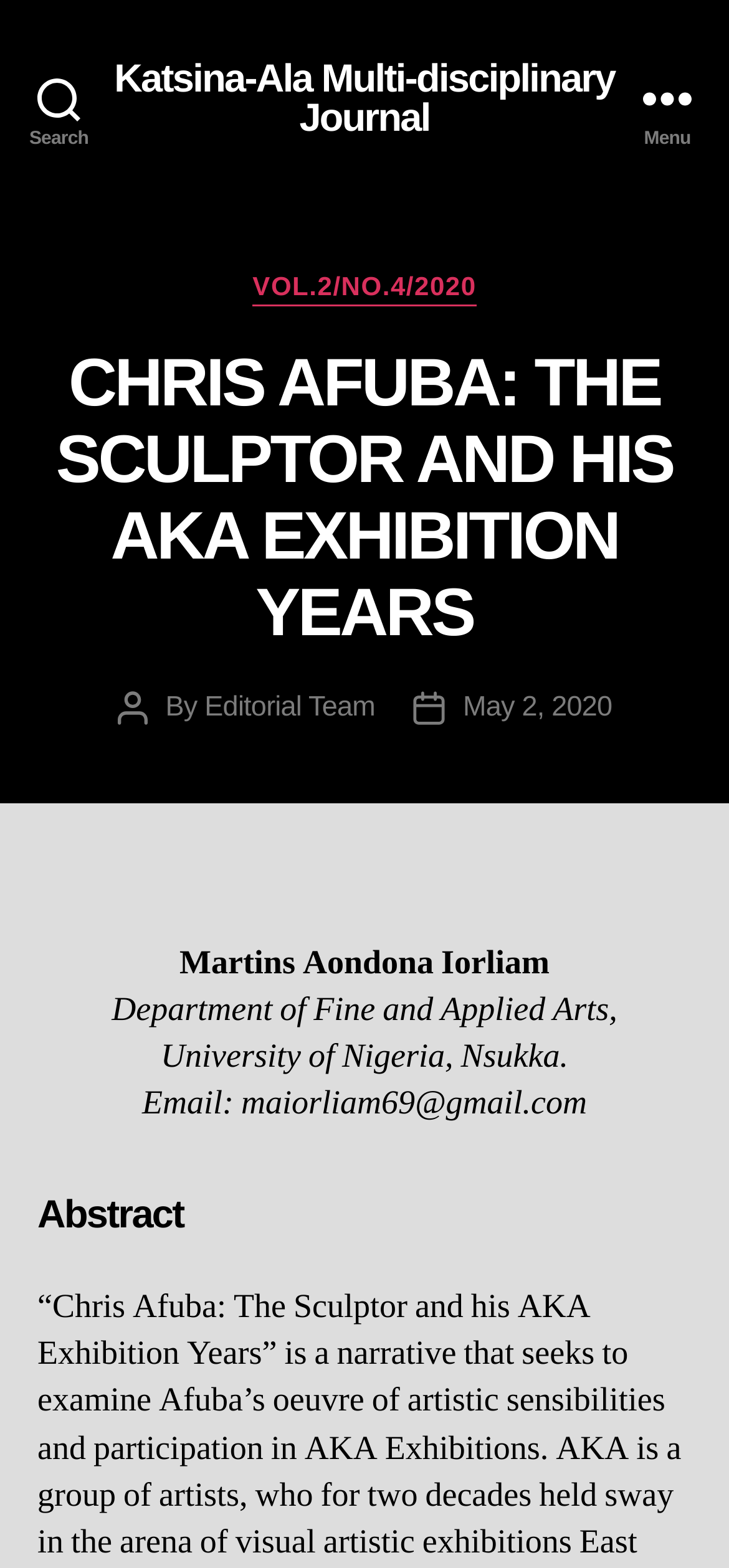What is the name of the journal?
Answer the question with just one word or phrase using the image.

Katsina-Ala Multi-disciplinary Journal